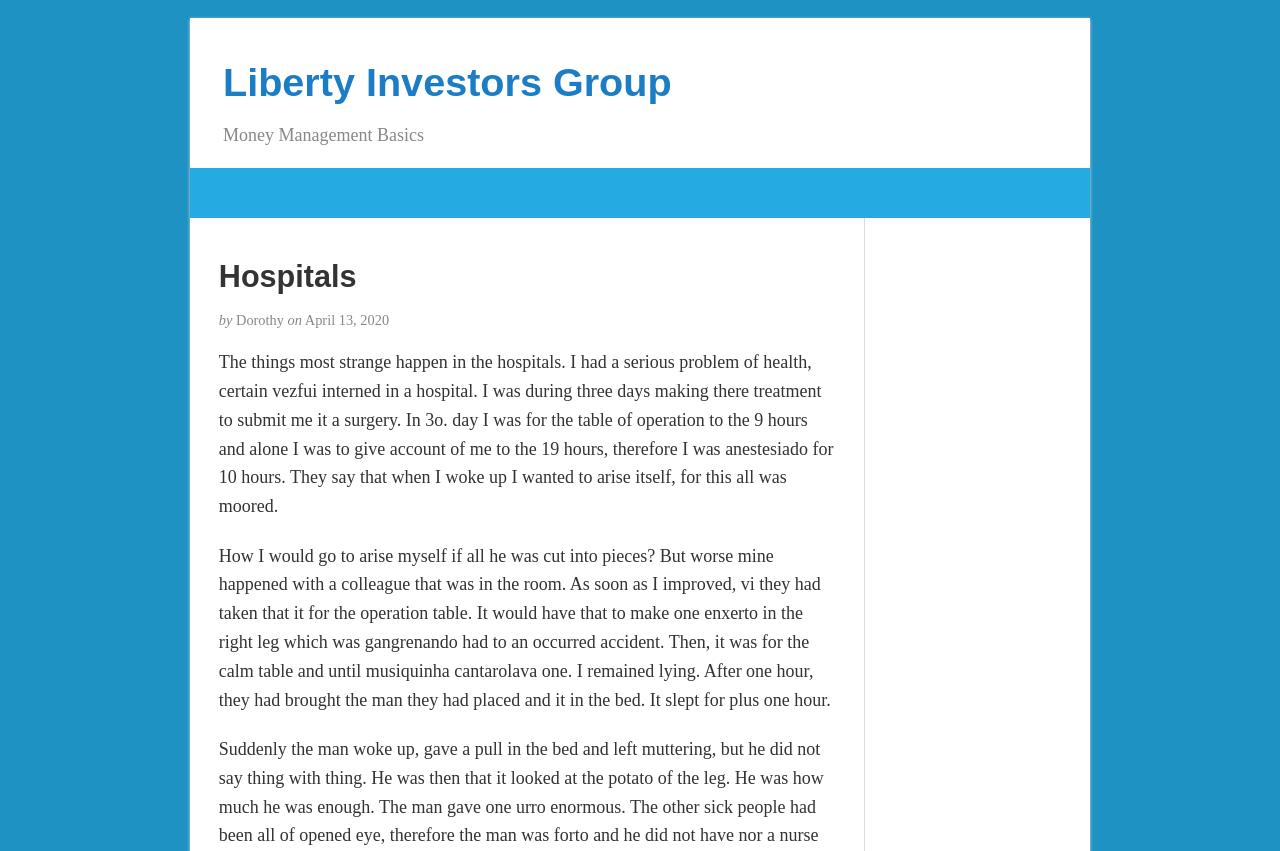Using details from the image, please answer the following question comprehensively:
What was the problem of the author's health?

The author mentions that they had a serious health problem and were interned in a hospital for three days to undergo surgery.